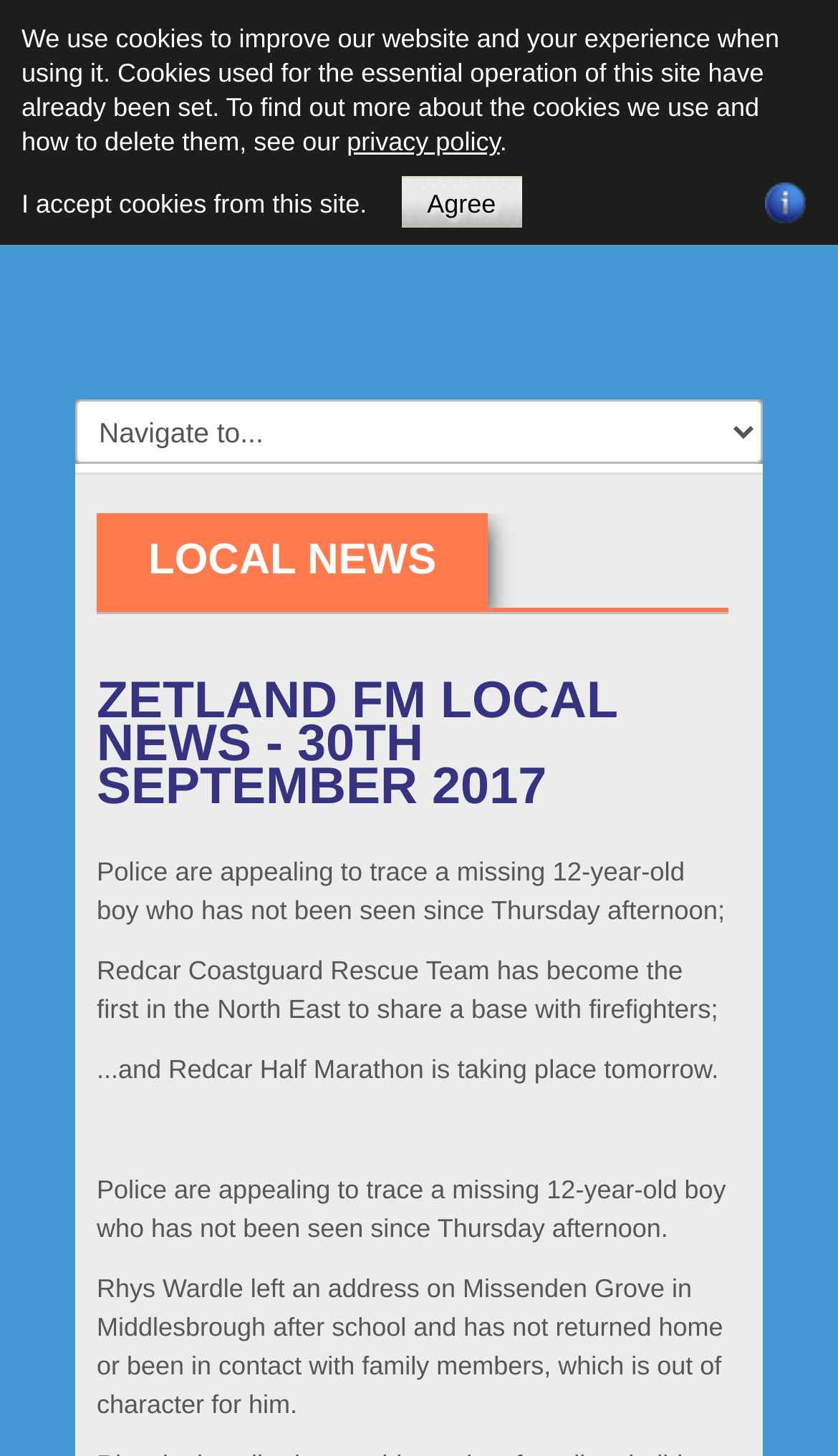How many social media links are available?
Refer to the image and provide a one-word or short phrase answer.

3